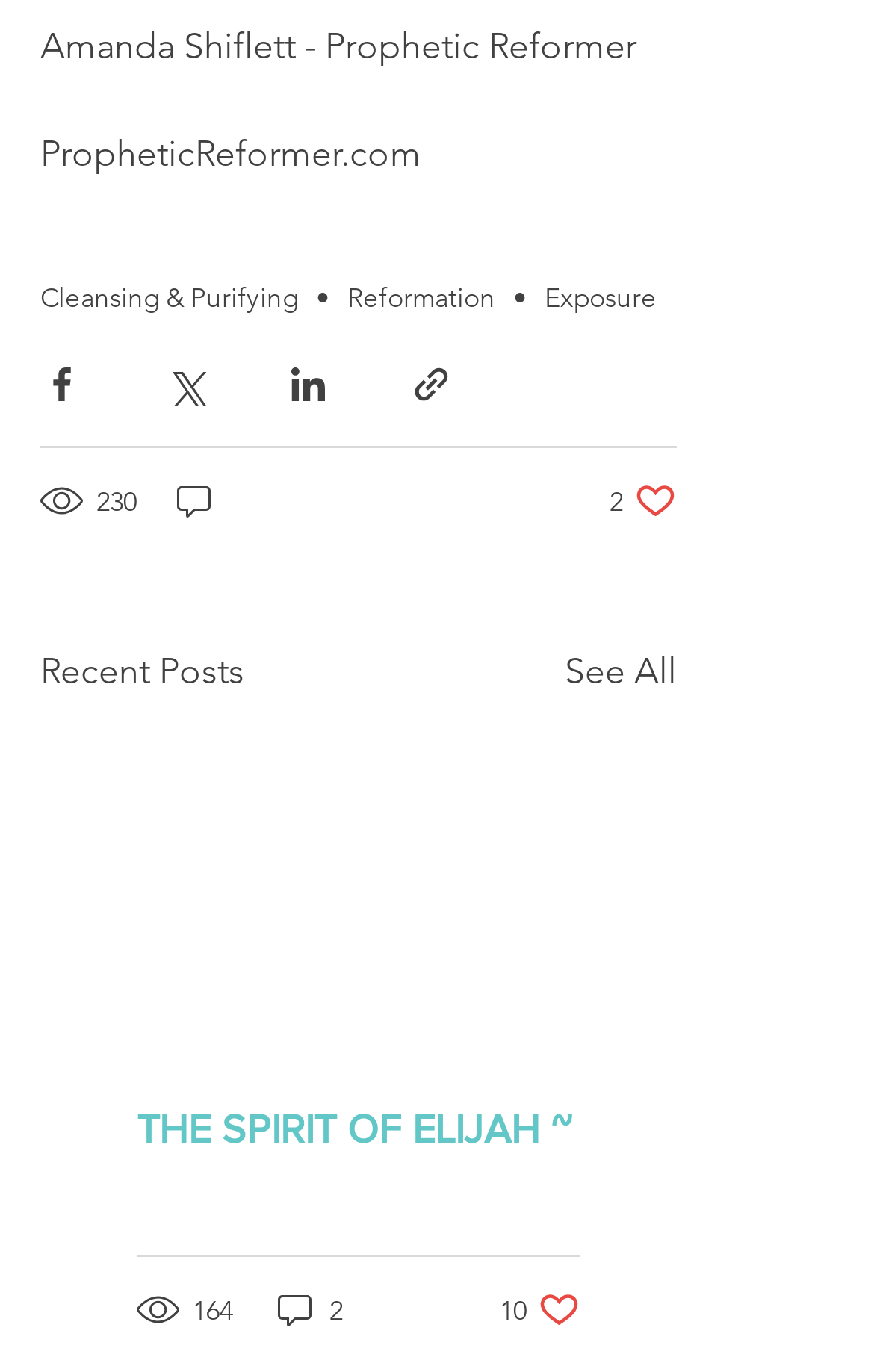Locate the bounding box coordinates of the element that should be clicked to execute the following instruction: "Click on 2 likes button".

[0.697, 0.35, 0.774, 0.381]